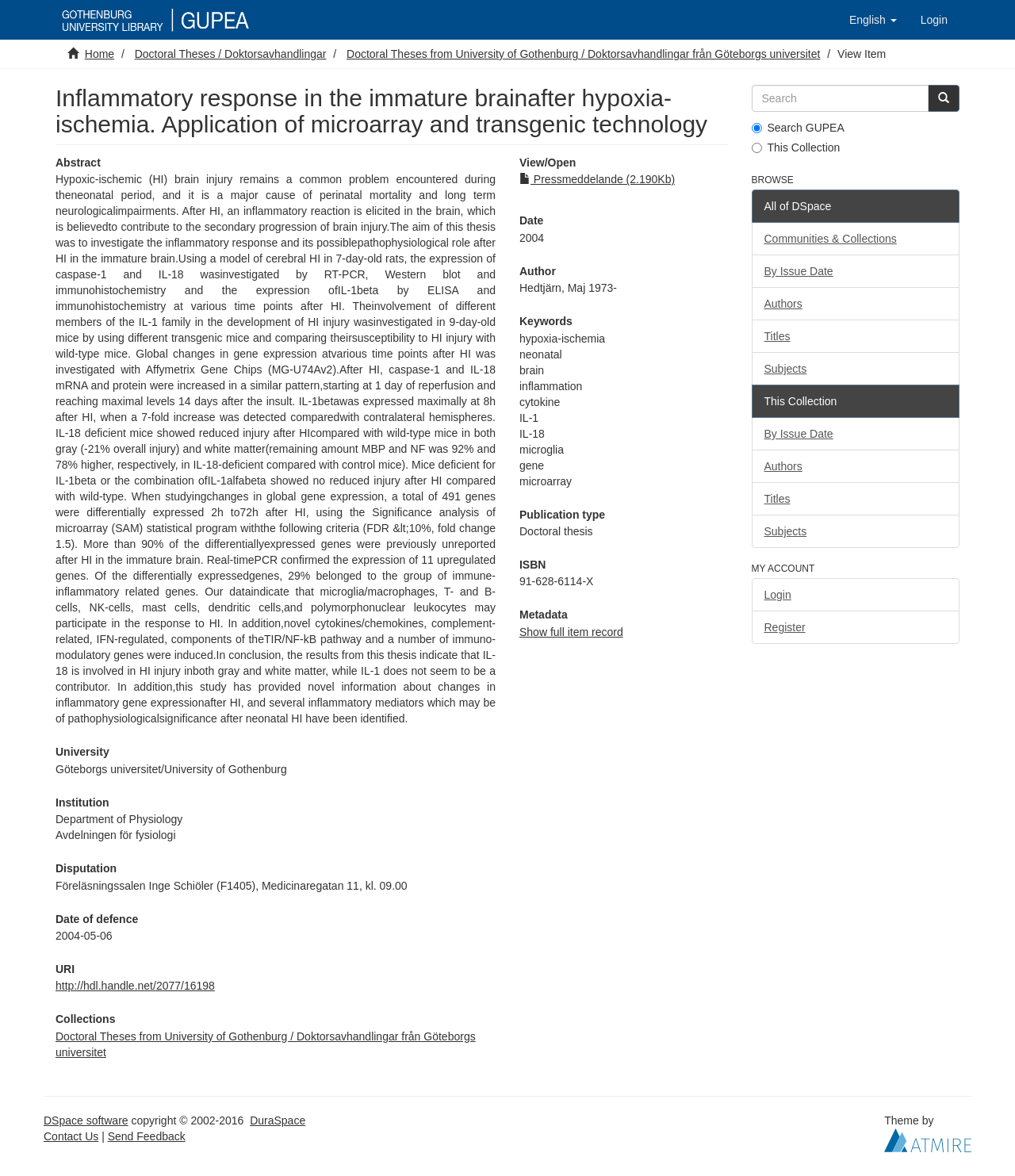Please identify the bounding box coordinates of the clickable element to fulfill the following instruction: "Login to the system". The coordinates should be four float numbers between 0 and 1, i.e., [left, top, right, bottom].

[0.895, 0.0, 0.945, 0.034]